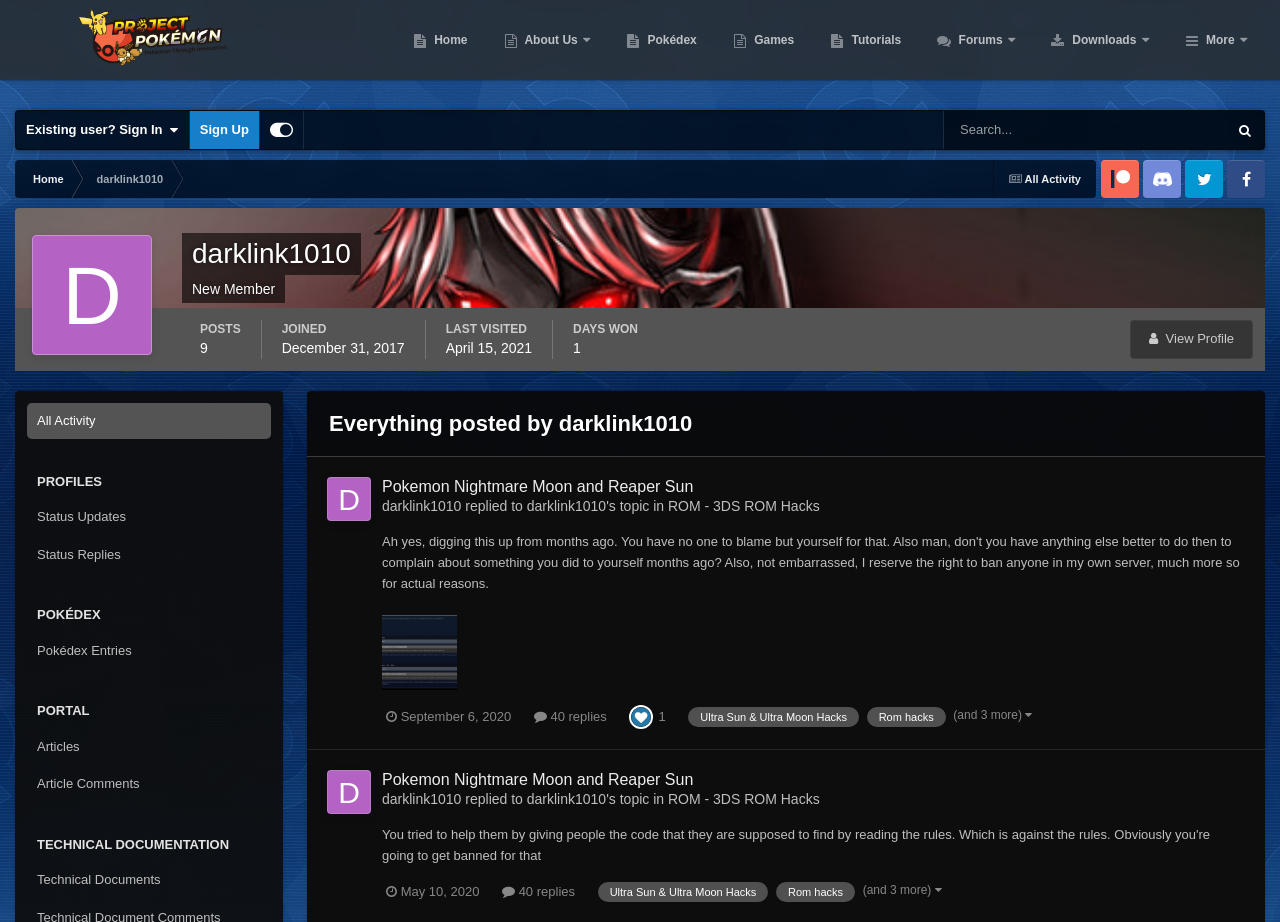Illustrate the webpage's structure and main components comprehensively.

This webpage is a user profile page on the Project Pokémon Forums. At the top, there is a navigation bar with links to various sections of the website, including Home, About Us, Pokédex, Games, Tutorials, Forums, Downloads, and More. Below the navigation bar, there is a search box and a button to sign in or sign up.

The main content of the page is divided into two sections. On the left, there is a profile section that displays the user's name, "darklink1010", and their status as a "New Member". Below this, there are links to view the user's profile, posts, and other activity. The user's join date and last visited date are also displayed.

On the right, there is a list of the user's posts, with each post displaying the title, the date and time it was posted, and the number of replies. The posts are categorized by type, with headings such as "PROFILES", "POKÉDEX", "PORTAL", and "TECHNICAL DOCUMENTATION". Each post has a link to view the full content, and some posts have additional information such as the number of likes and replies.

There are also several links to other sections of the website, including All Activity, Status Updates, and Pokédex Entries. At the bottom of the page, there are links to various social media platforms, including Twitter, Facebook, and Discord.